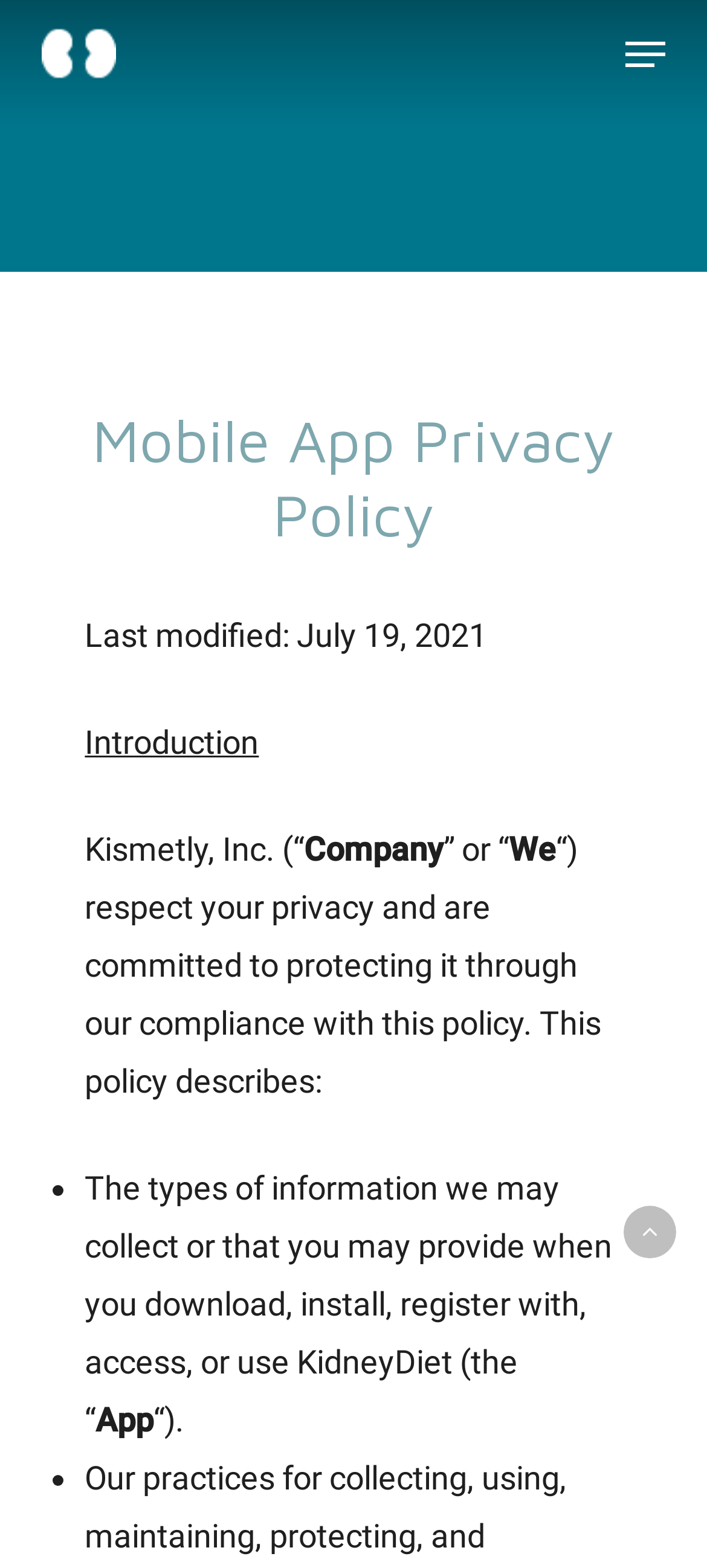Give a one-word or one-phrase response to the question: 
What is the purpose of the button at the top right corner?

Navigation Menu